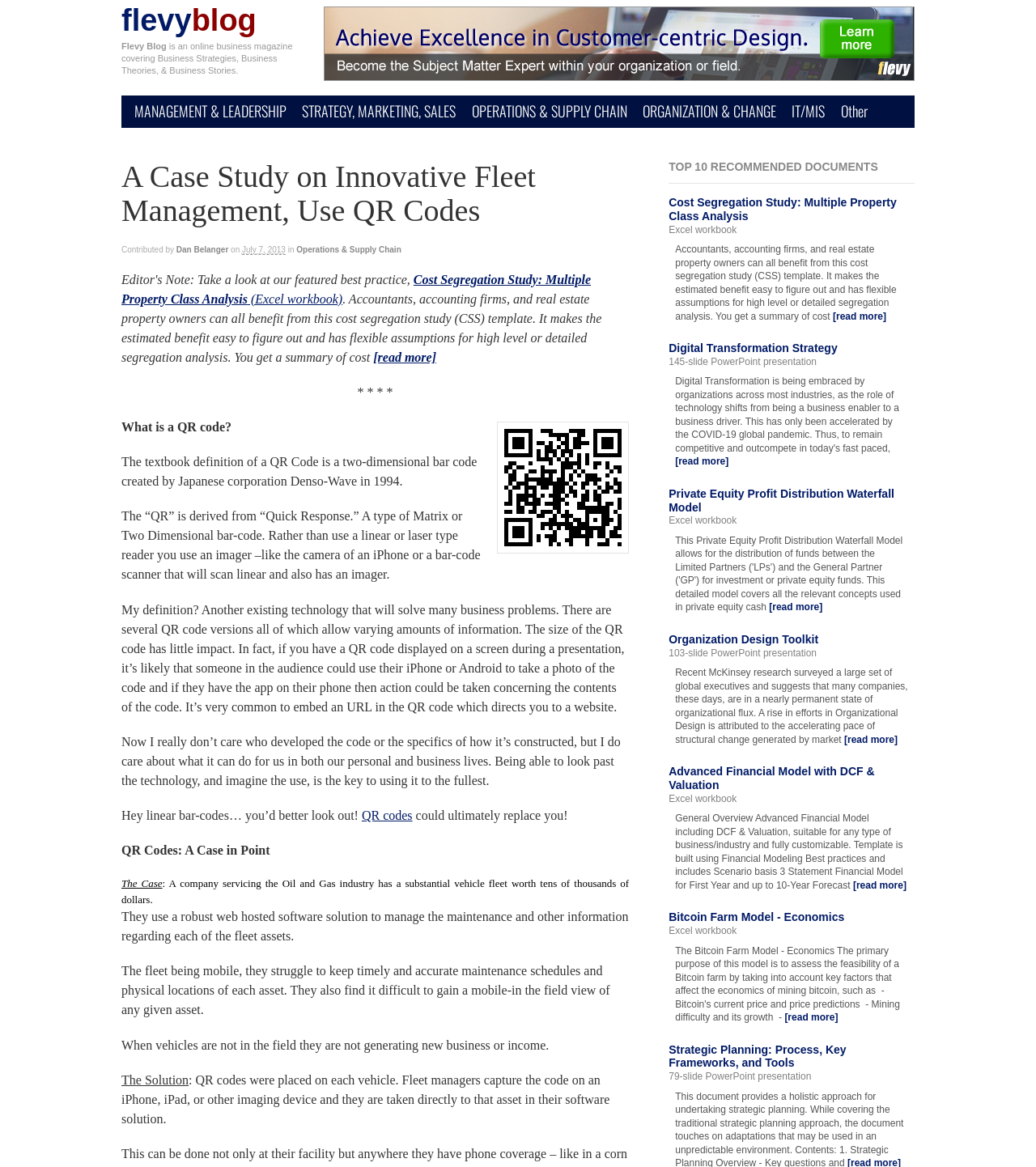Show the bounding box coordinates for the element that needs to be clicked to execute the following instruction: "Click on the 'MANAGEMENT & LEADERSHIP' link". Provide the coordinates in the form of four float numbers between 0 and 1, i.e., [left, top, right, bottom].

[0.123, 0.08, 0.283, 0.11]